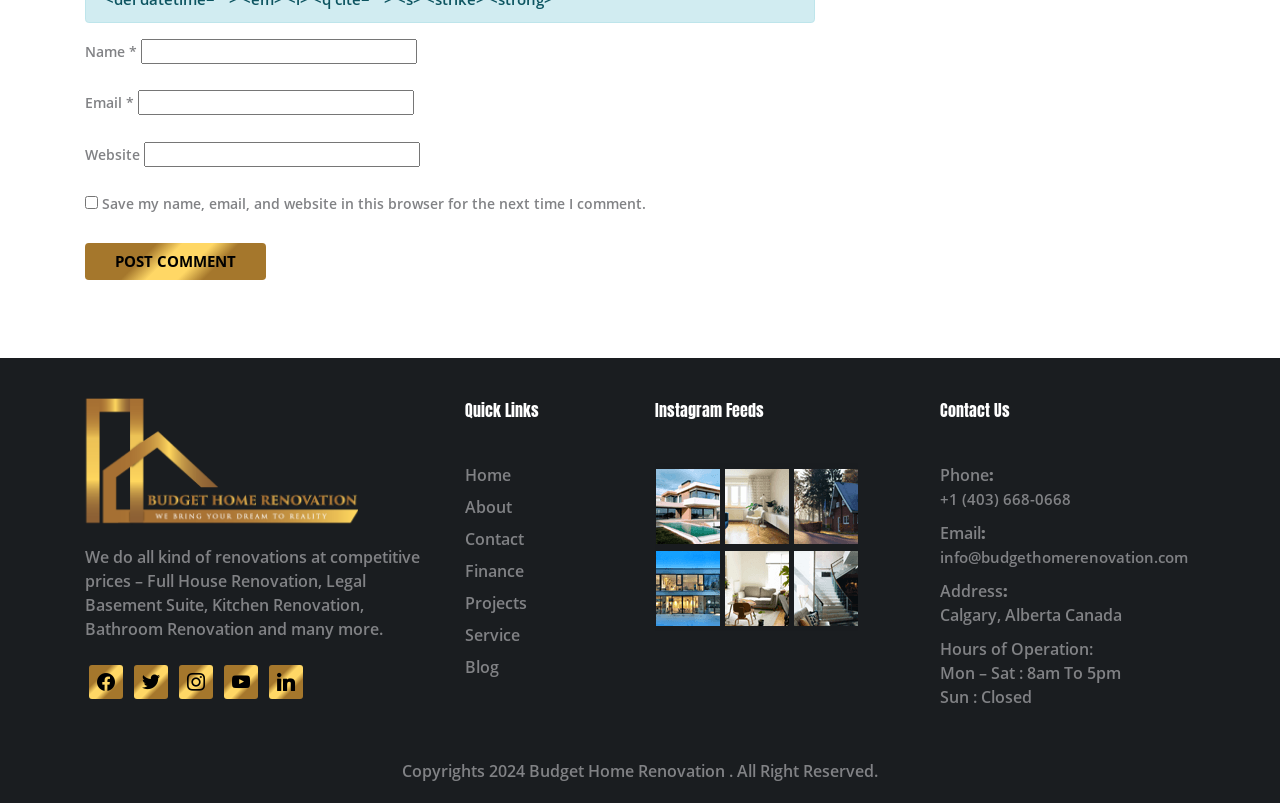Determine the bounding box coordinates of the region I should click to achieve the following instruction: "Click the 'Contact' link". Ensure the bounding box coordinates are four float numbers between 0 and 1, i.e., [left, top, right, bottom].

None